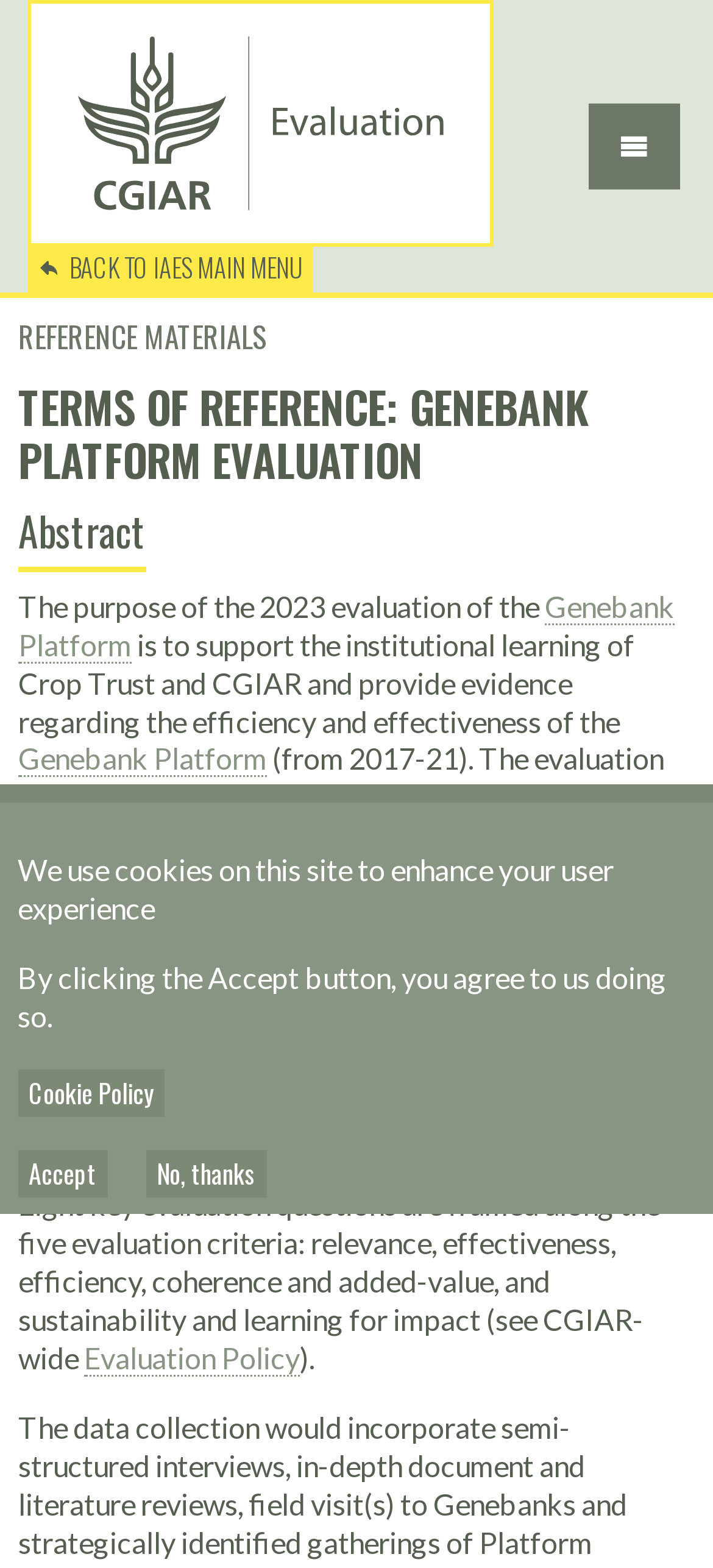Given the webpage screenshot, identify the bounding box of the UI element that matches this description: "Back to IAES Main Menu".

[0.038, 0.155, 0.437, 0.187]